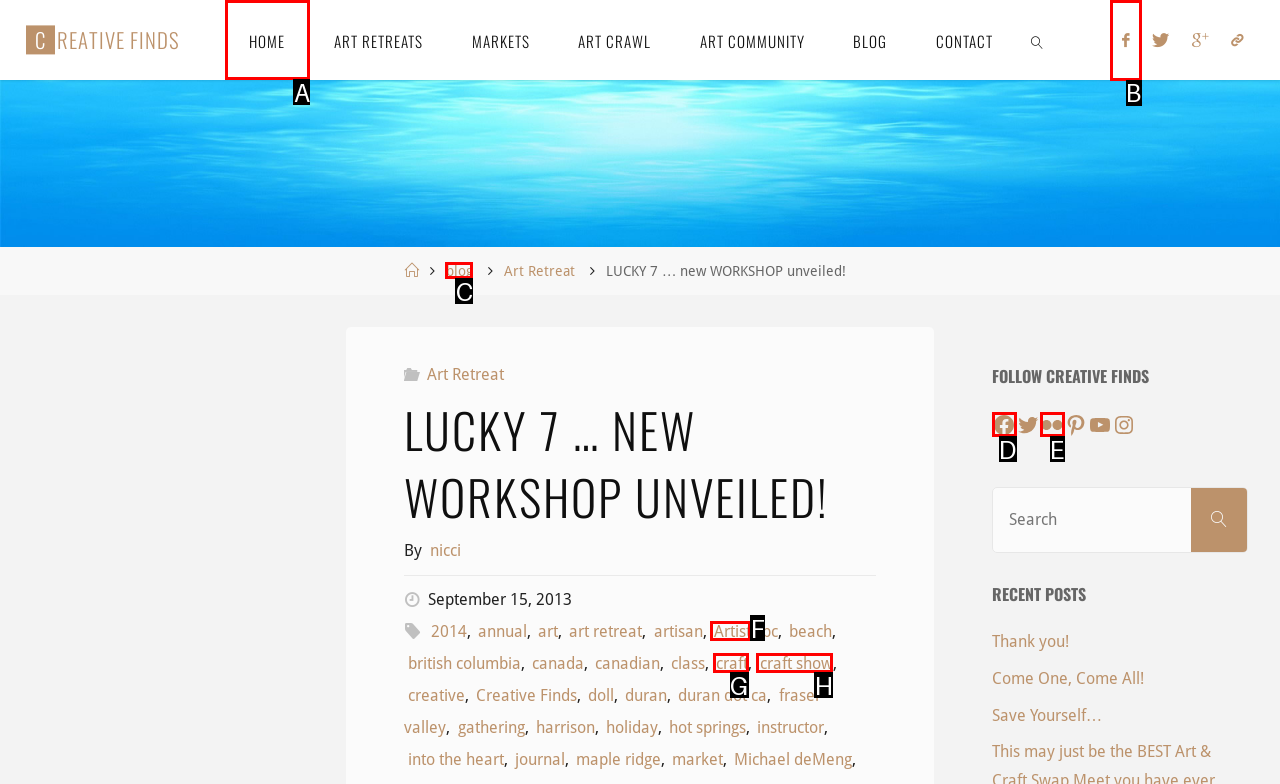For the given instruction: Click the 'HOME' link, determine which boxed UI element should be clicked. Answer with the letter of the corresponding option directly.

A